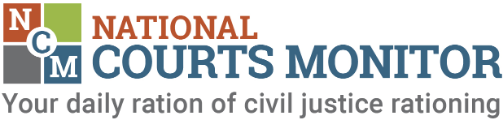Explain what is happening in the image with as much detail as possible.

The image showcases the logo of the National Courts Monitor (NCM), prominently displaying its acronym "NCM" alongside the full title "NATIONAL COURTS MONITOR." The logo features a vibrant color palette with green, red, gray, and blue squares, arranged to create a modern and eye-catching design. Beneath the title, a tagline reads, "Your daily ration of civil justice rationing," emphasizing the organization's focus on civil justice issues. This logo symbolizes the NCM's mission to provide timely updates and insights into civil court matters on a national scale.